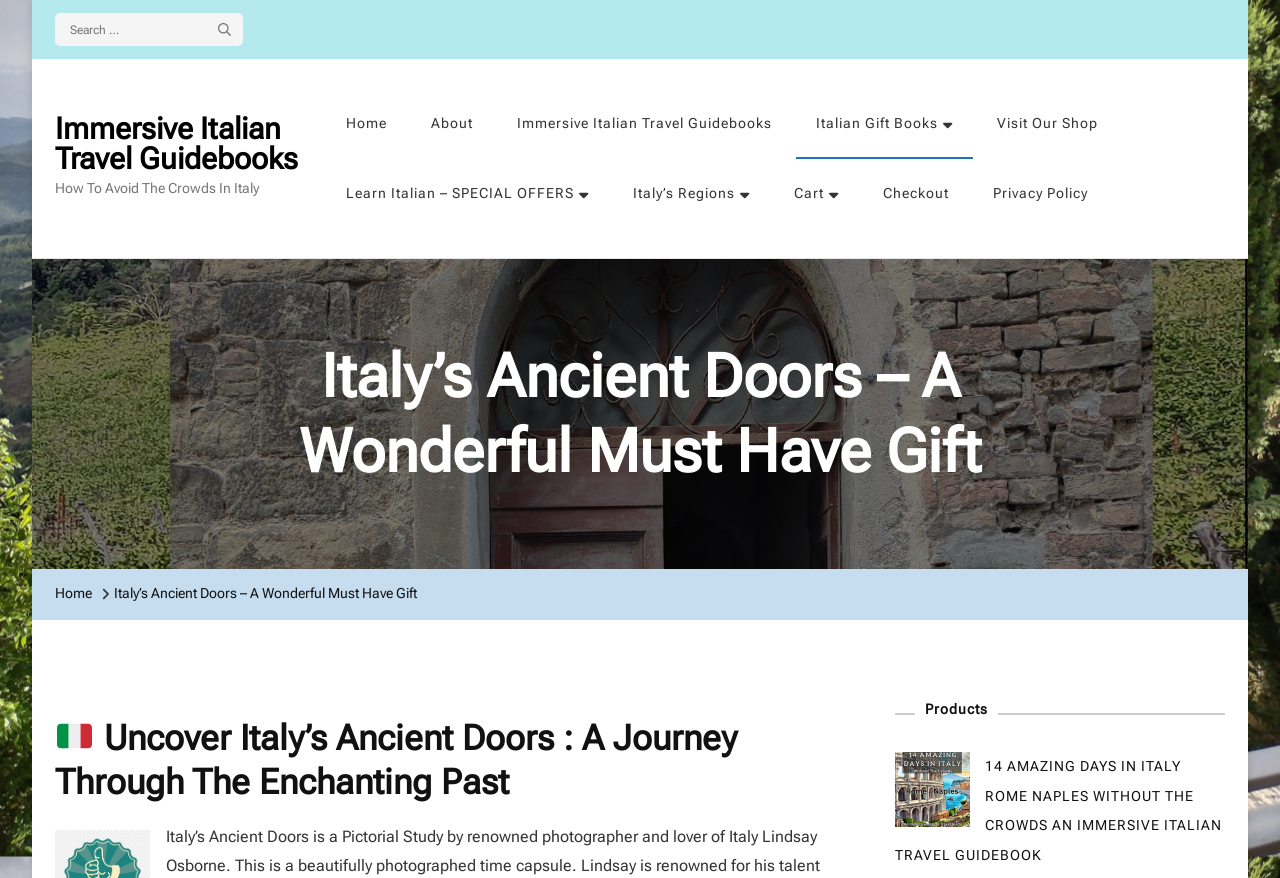Please identify the bounding box coordinates of the element that needs to be clicked to execute the following command: "View the cart". Provide the bounding box using four float numbers between 0 and 1, formatted as [left, top, right, bottom].

[0.604, 0.181, 0.671, 0.26]